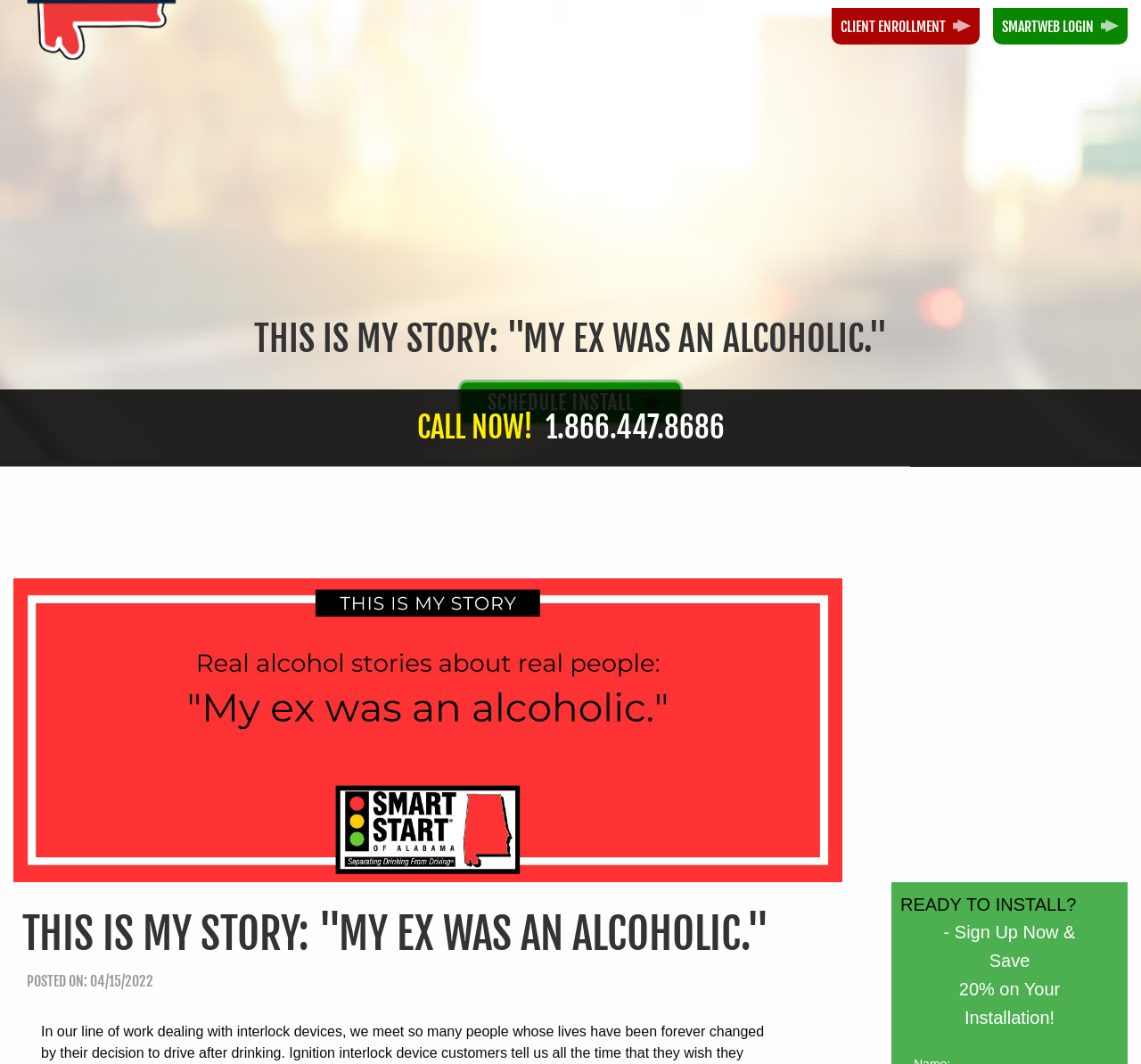Locate the coordinates of the bounding box for the clickable region that fulfills this instruction: "Read the blog".

[0.0, 0.651, 0.012, 0.699]